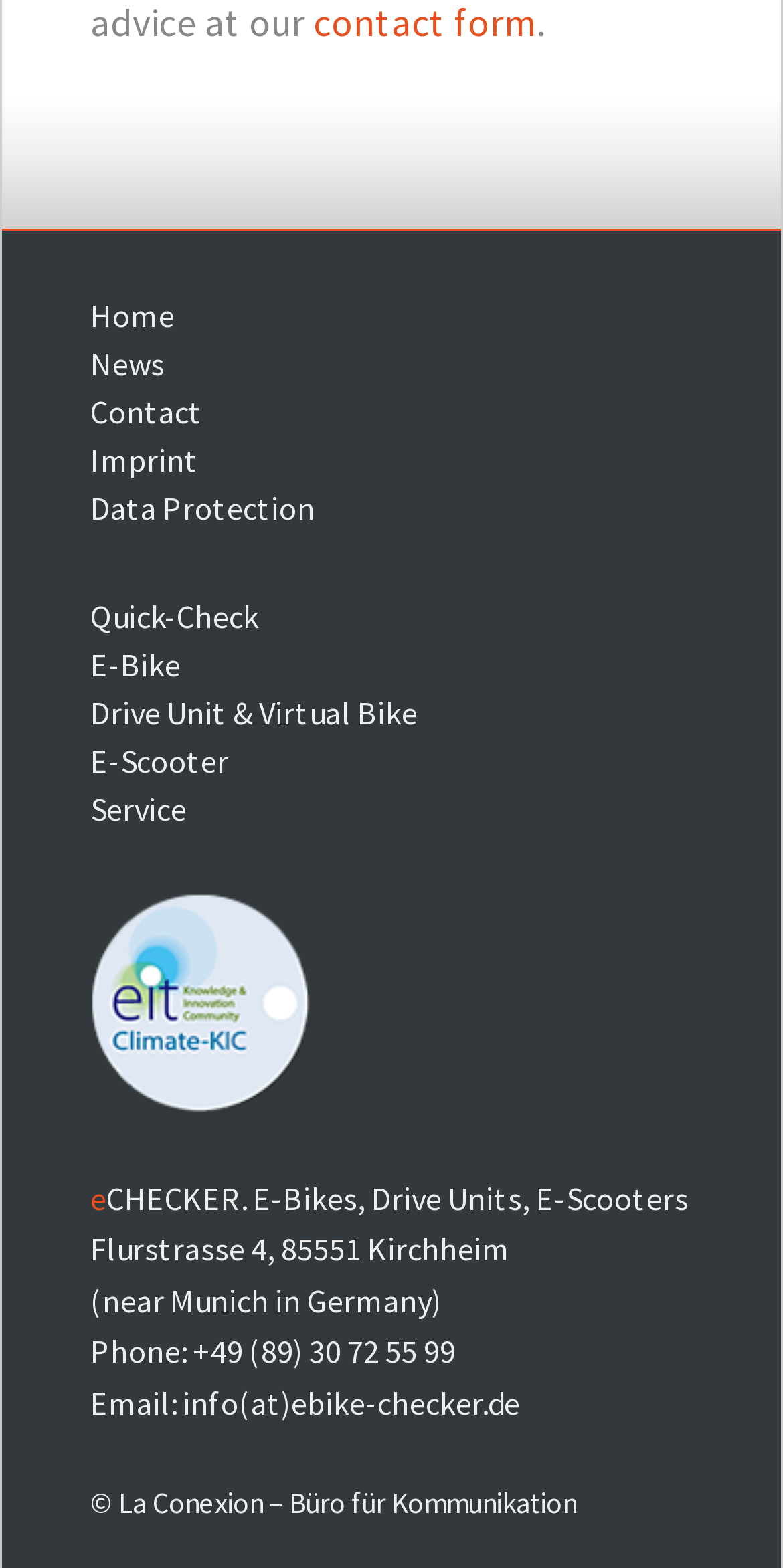Determine the bounding box coordinates of the area to click in order to meet this instruction: "learn about imprint".

[0.115, 0.28, 0.254, 0.305]